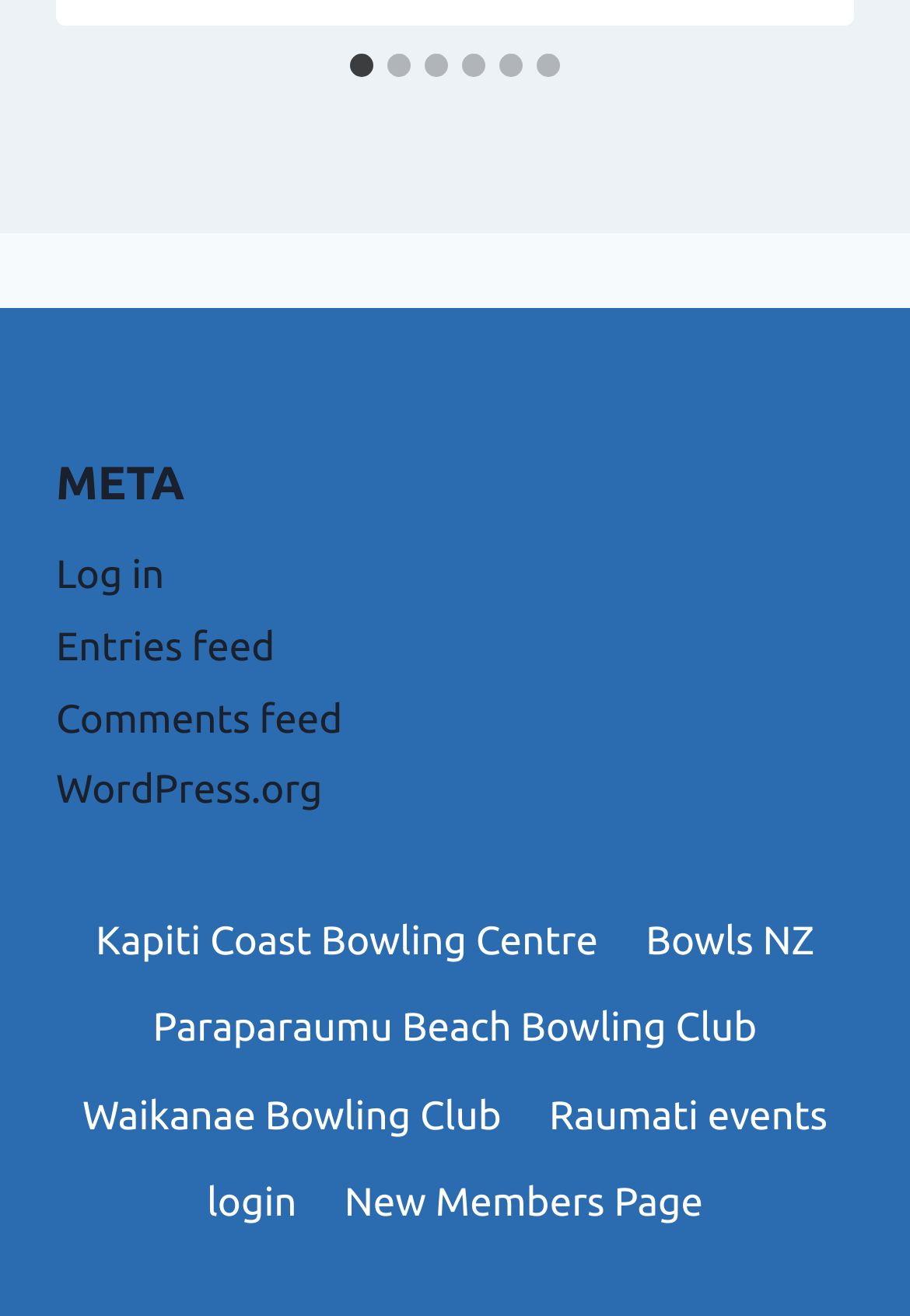Please reply to the following question using a single word or phrase: 
What is the orientation of the tab list?

Horizontal